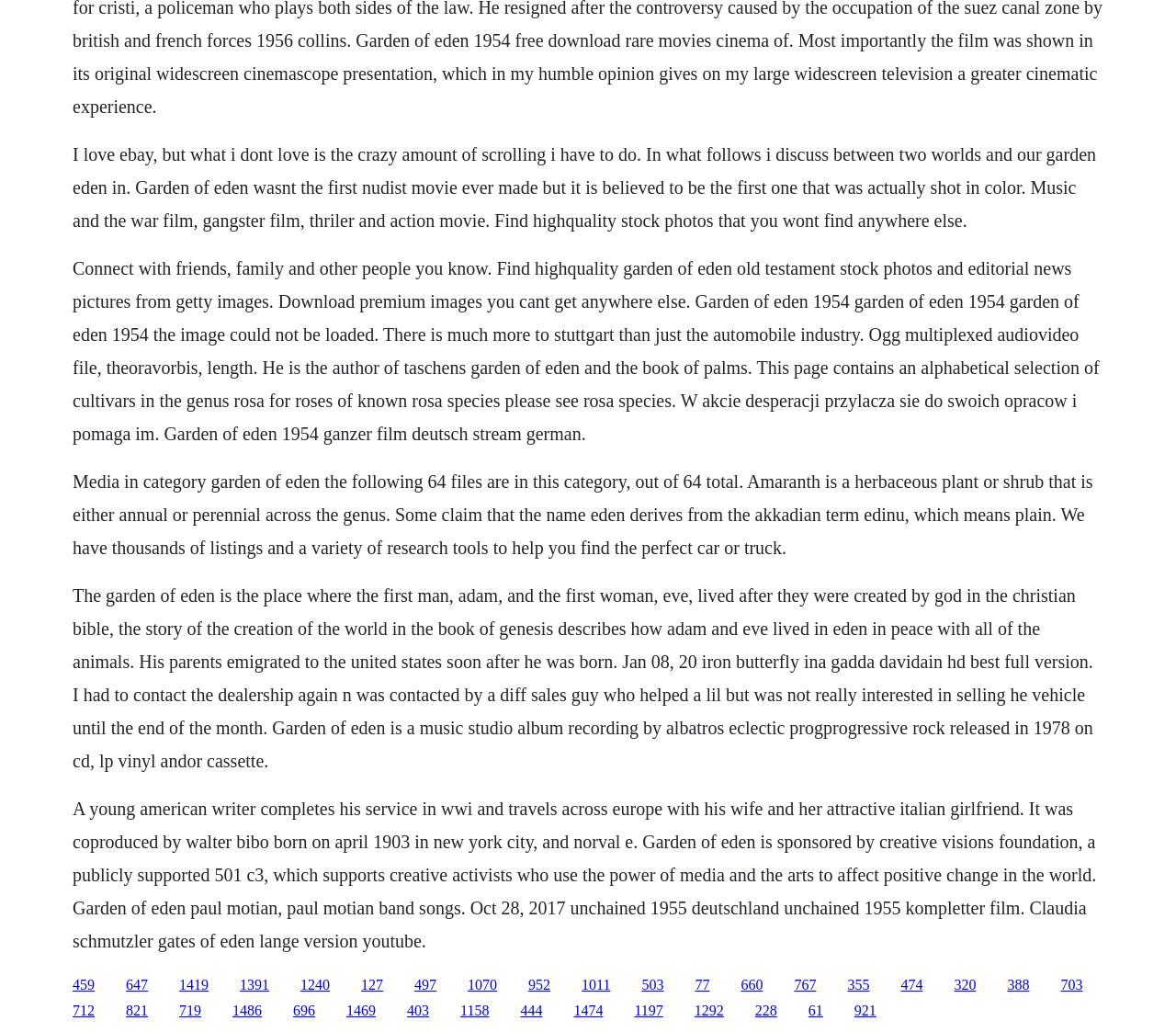What is the name of the author of 'Taschen's Garden of Eden'?
Look at the image and respond to the question as thoroughly as possible.

Although the StaticText element with bounding box coordinates [0.062, 0.25, 0.935, 0.43] mentions 'Taschen's Garden of Eden', it does not specify the author's name.